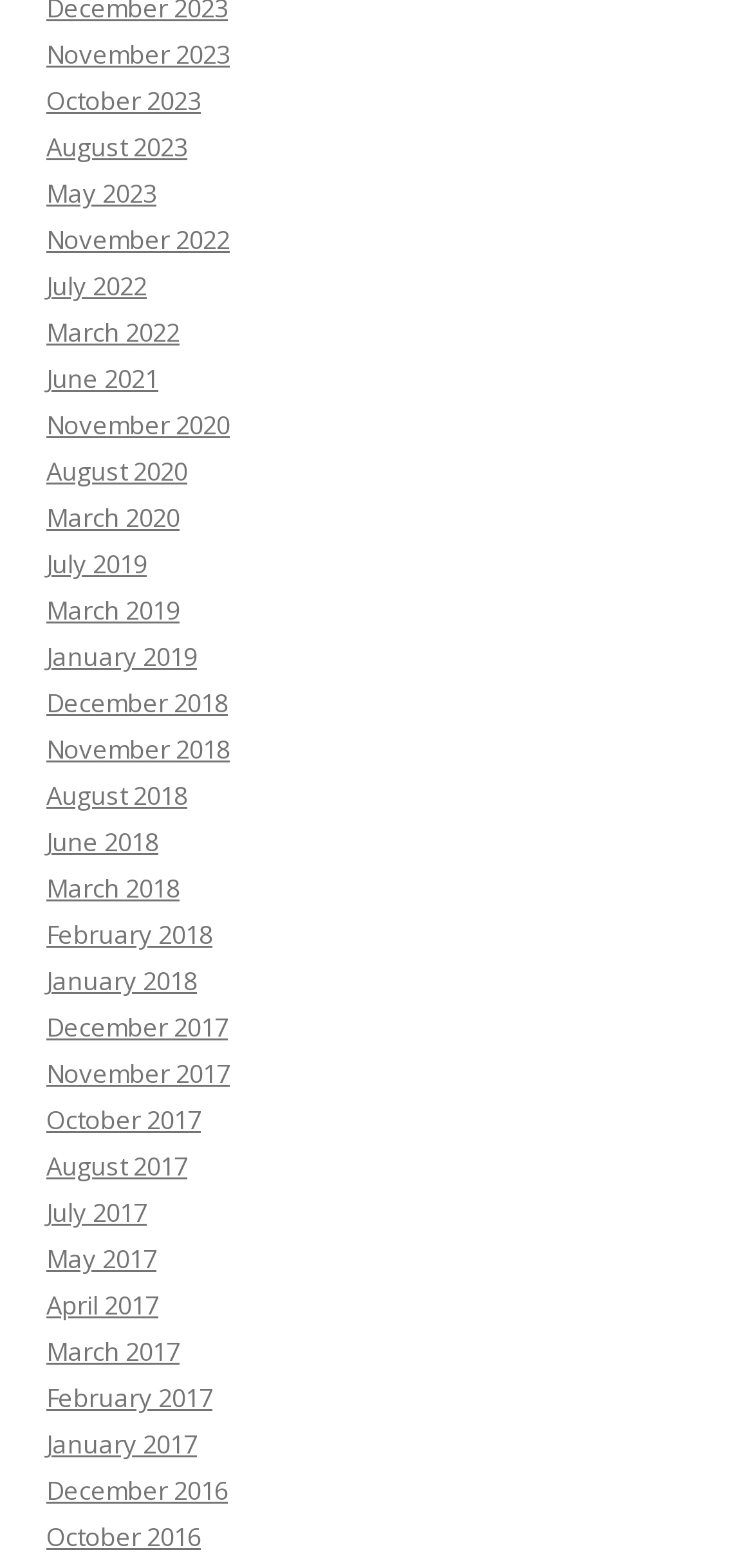Locate the bounding box coordinates of the area that needs to be clicked to fulfill the following instruction: "View August 2020". The coordinates should be in the format of four float numbers between 0 and 1, namely [left, top, right, bottom].

[0.062, 0.29, 0.249, 0.312]